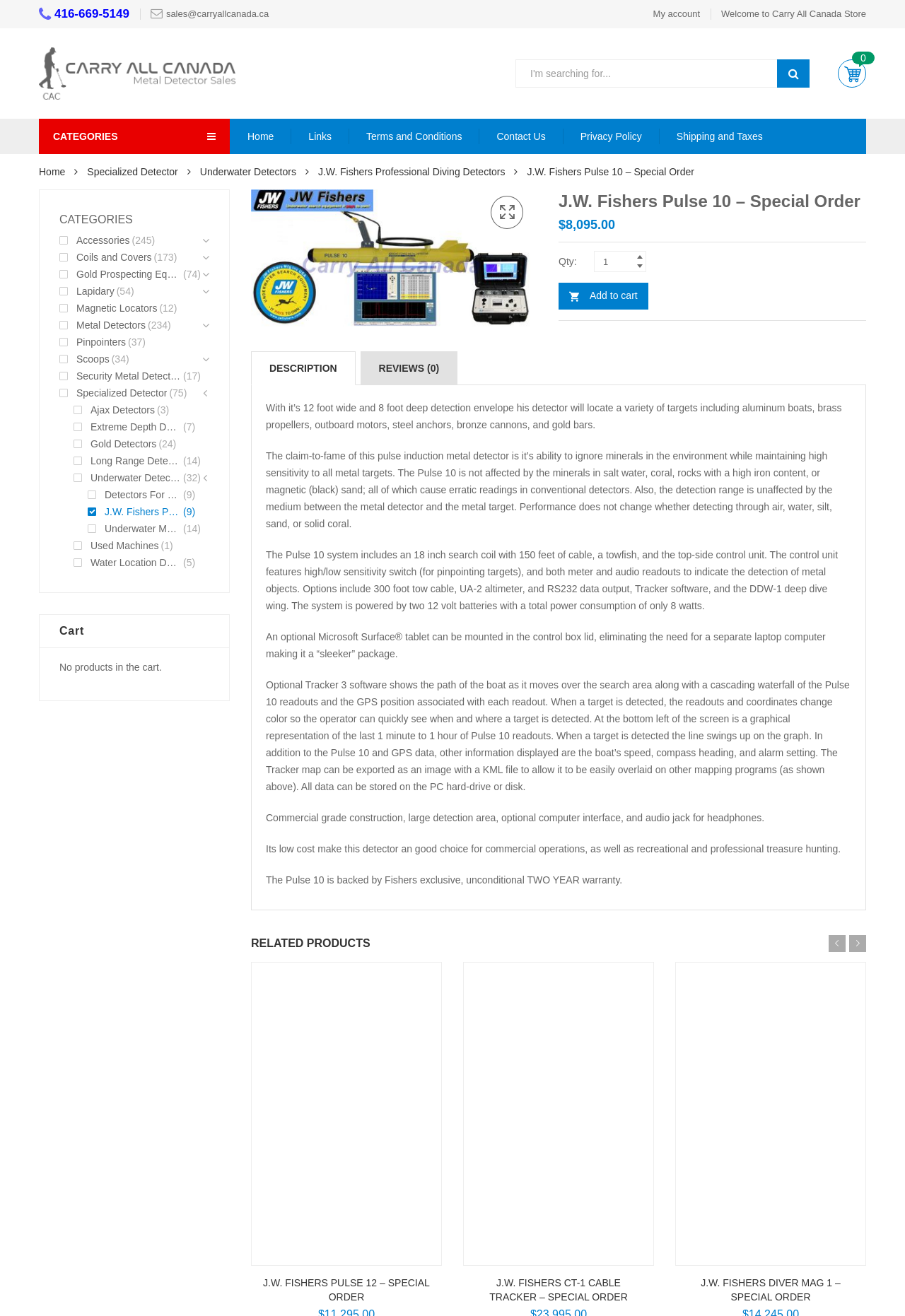Determine the bounding box coordinates for the area that should be clicked to carry out the following instruction: "go to 'Home' page".

[0.254, 0.09, 0.322, 0.117]